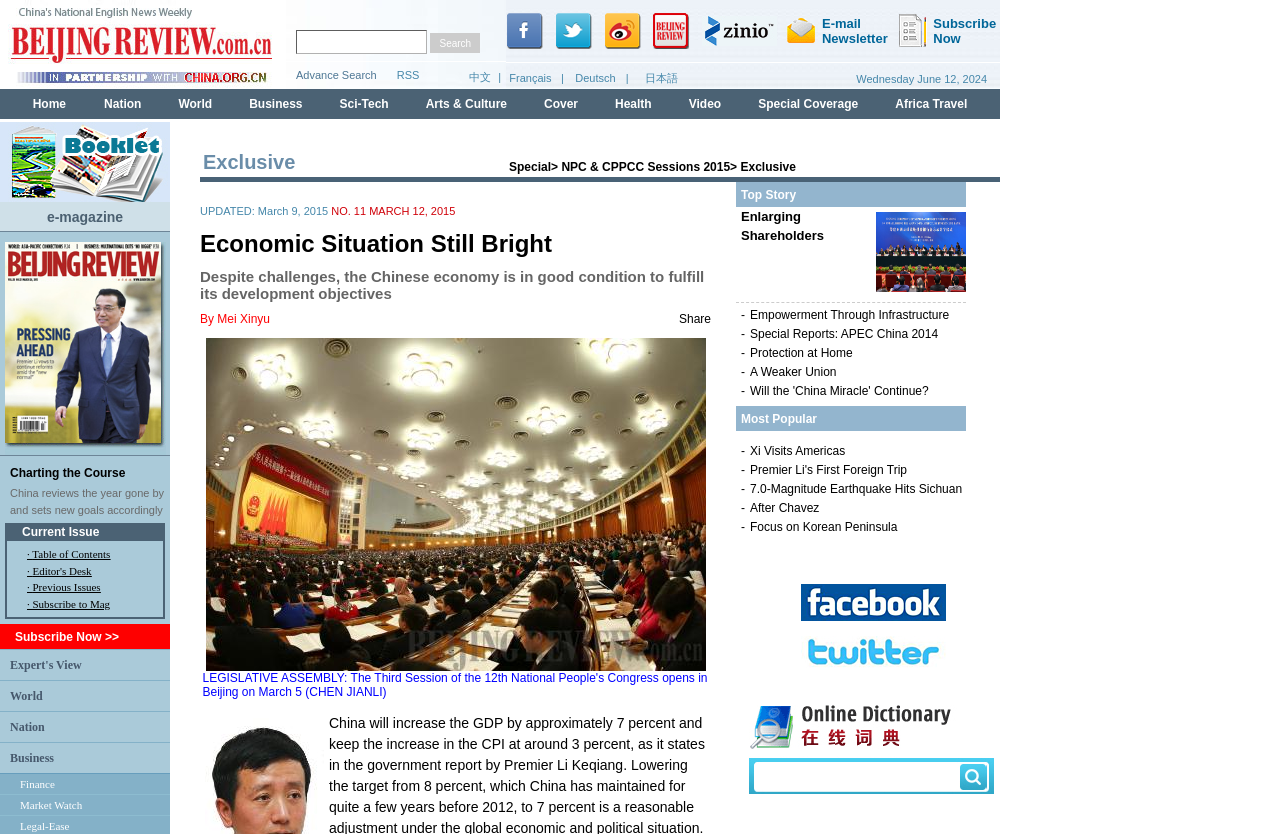Based on the element description "let me know", predict the bounding box coordinates of the UI element.

None